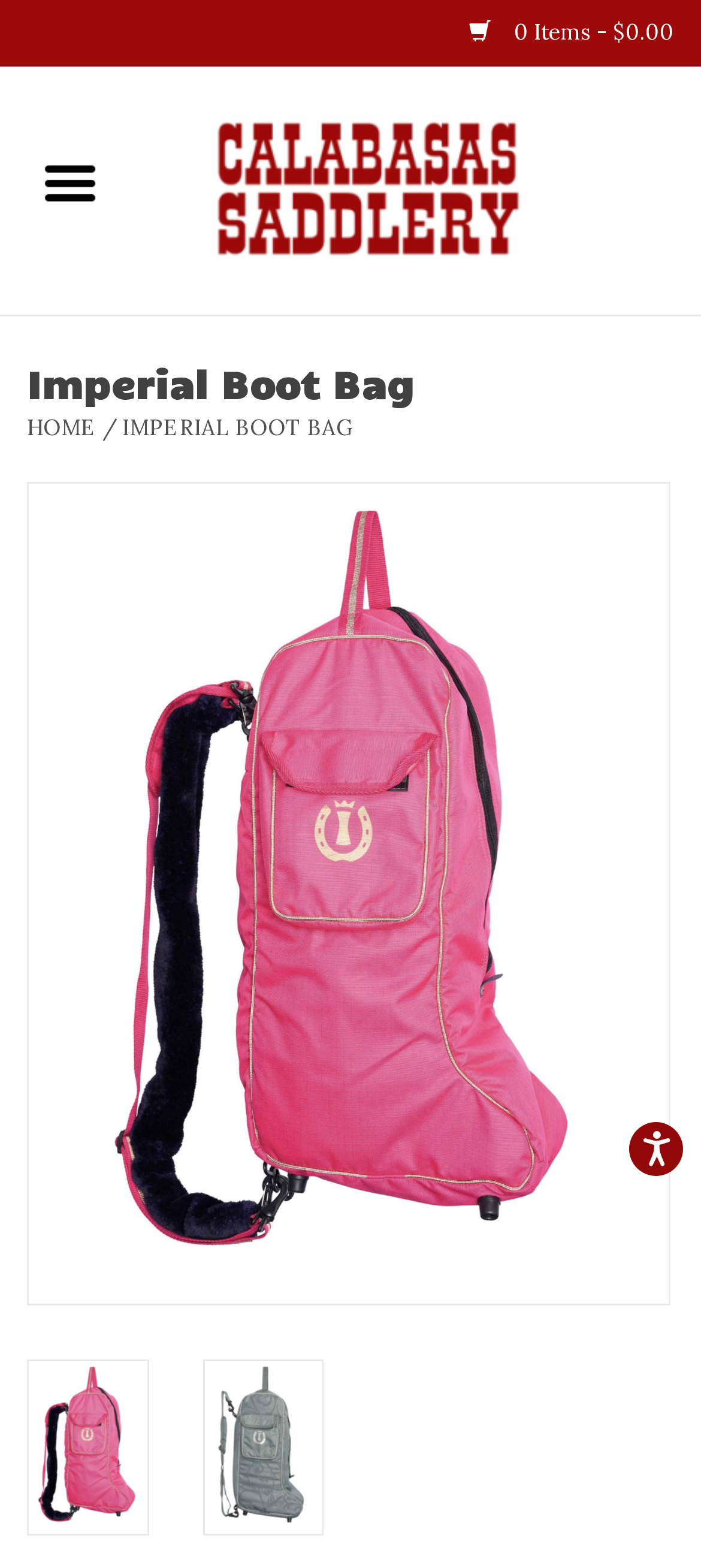How many navigation links are available?
Please answer using one word or phrase, based on the screenshot.

11